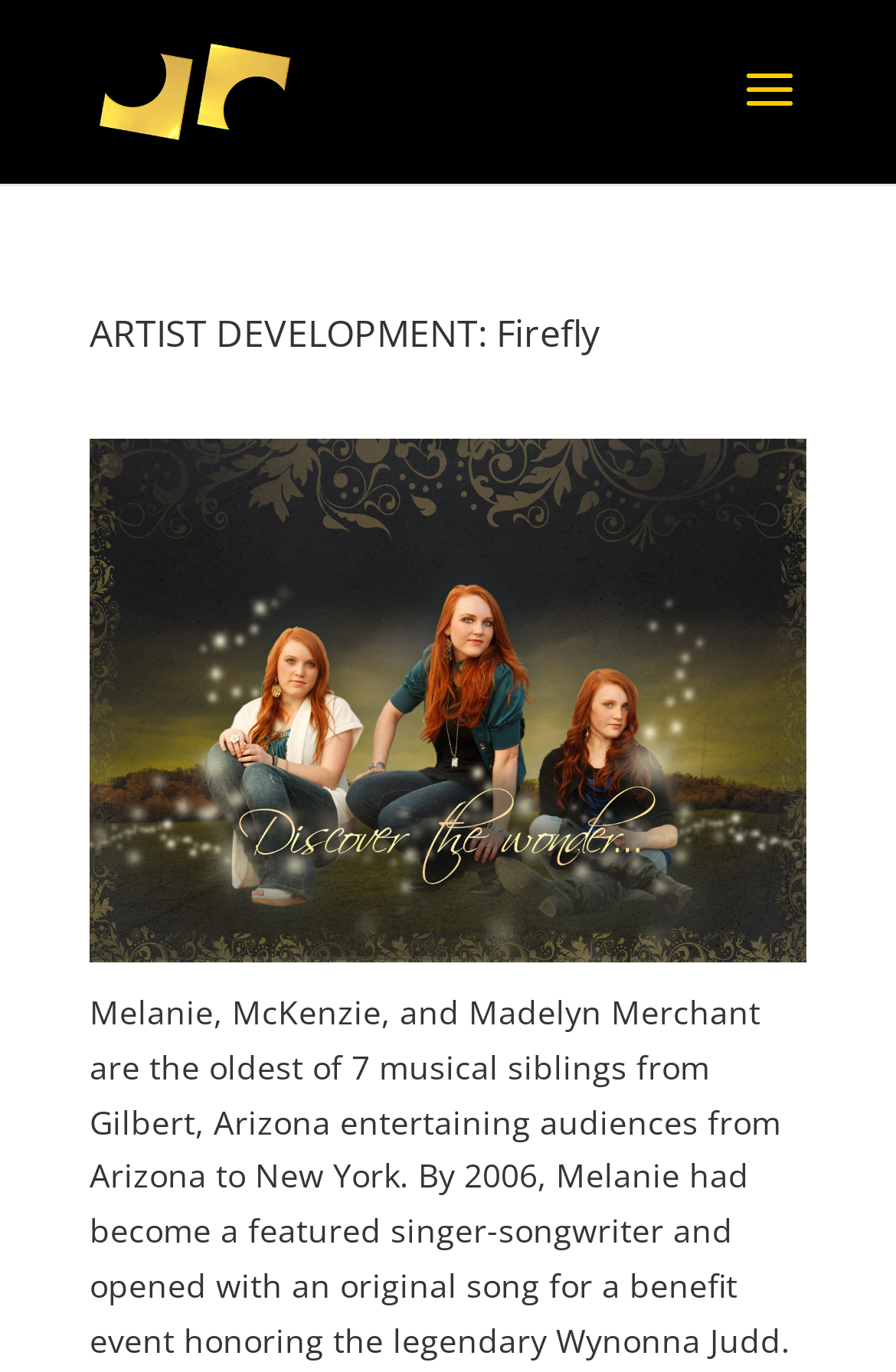Using the given element description, provide the bounding box coordinates (top-left x, top-left y, bottom-right x, bottom-right y) for the corresponding UI element in the screenshot: alt="Press Kit Cover Front"

[0.1, 0.658, 0.9, 0.708]